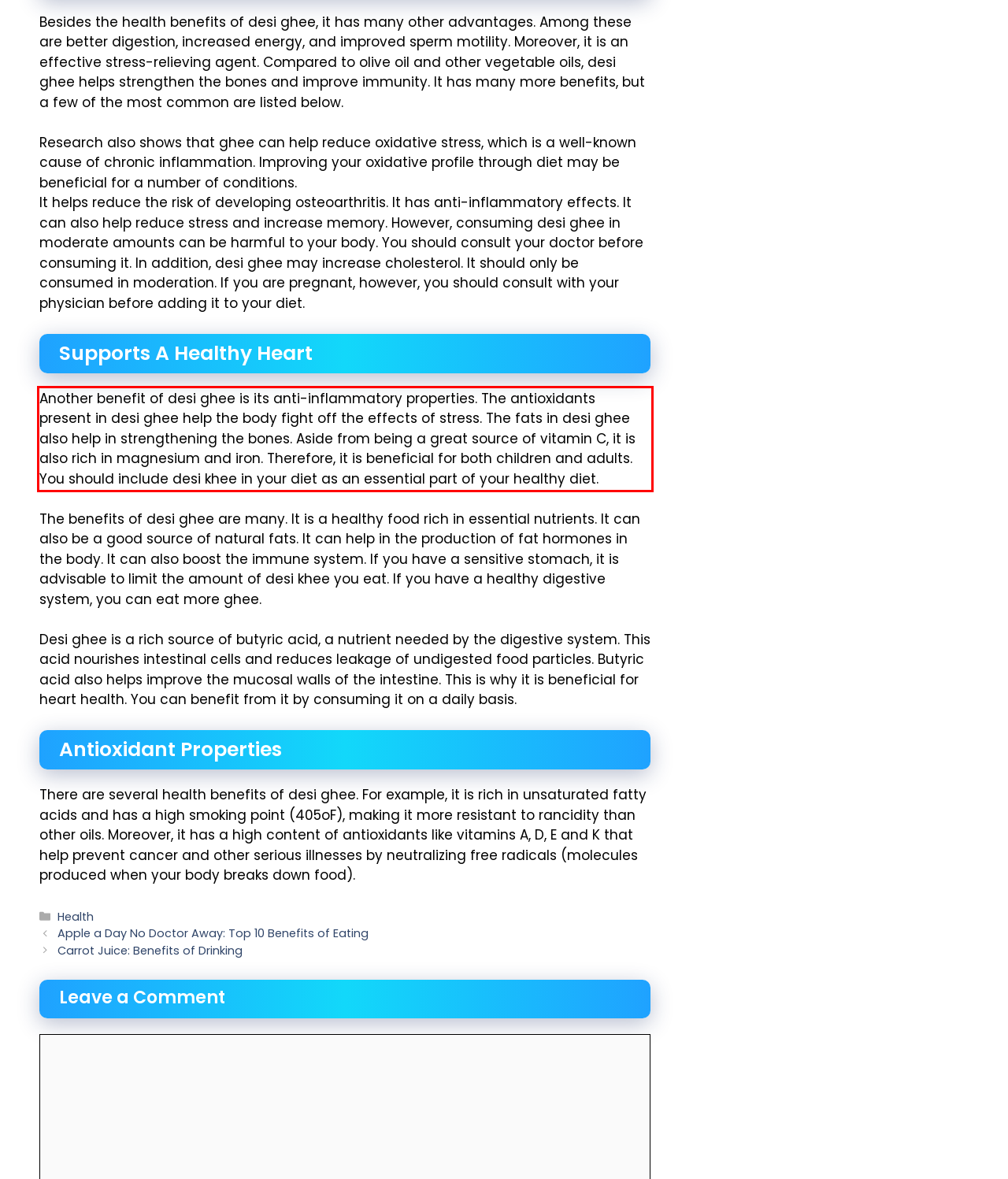Analyze the red bounding box in the provided webpage screenshot and generate the text content contained within.

Another benefit of desi ghee is its anti-inflammatory properties. The antioxidants present in desi ghee help the body fight off the effects of stress. The fats in desi ghee also help in strengthening the bones. Aside from being a great source of vitamin C, it is also rich in magnesium and iron. Therefore, it is beneficial for both children and adults. You should include desi khee in your diet as an essential part of your healthy diet.